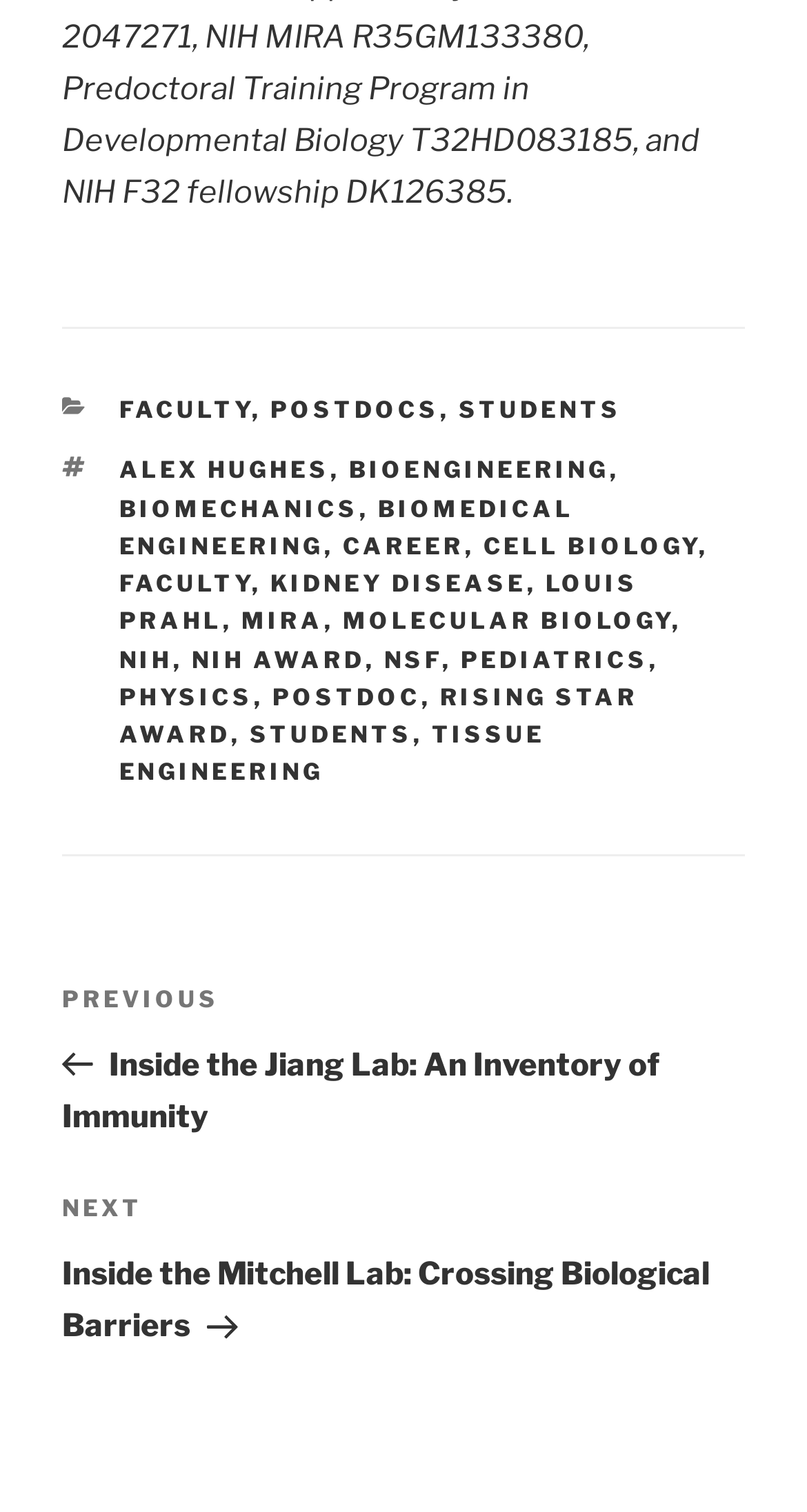Identify the bounding box for the described UI element. Provide the coordinates in (top-left x, top-left y, bottom-right x, bottom-right y) format with values ranging from 0 to 1: NIH Award

[0.237, 0.426, 0.453, 0.445]